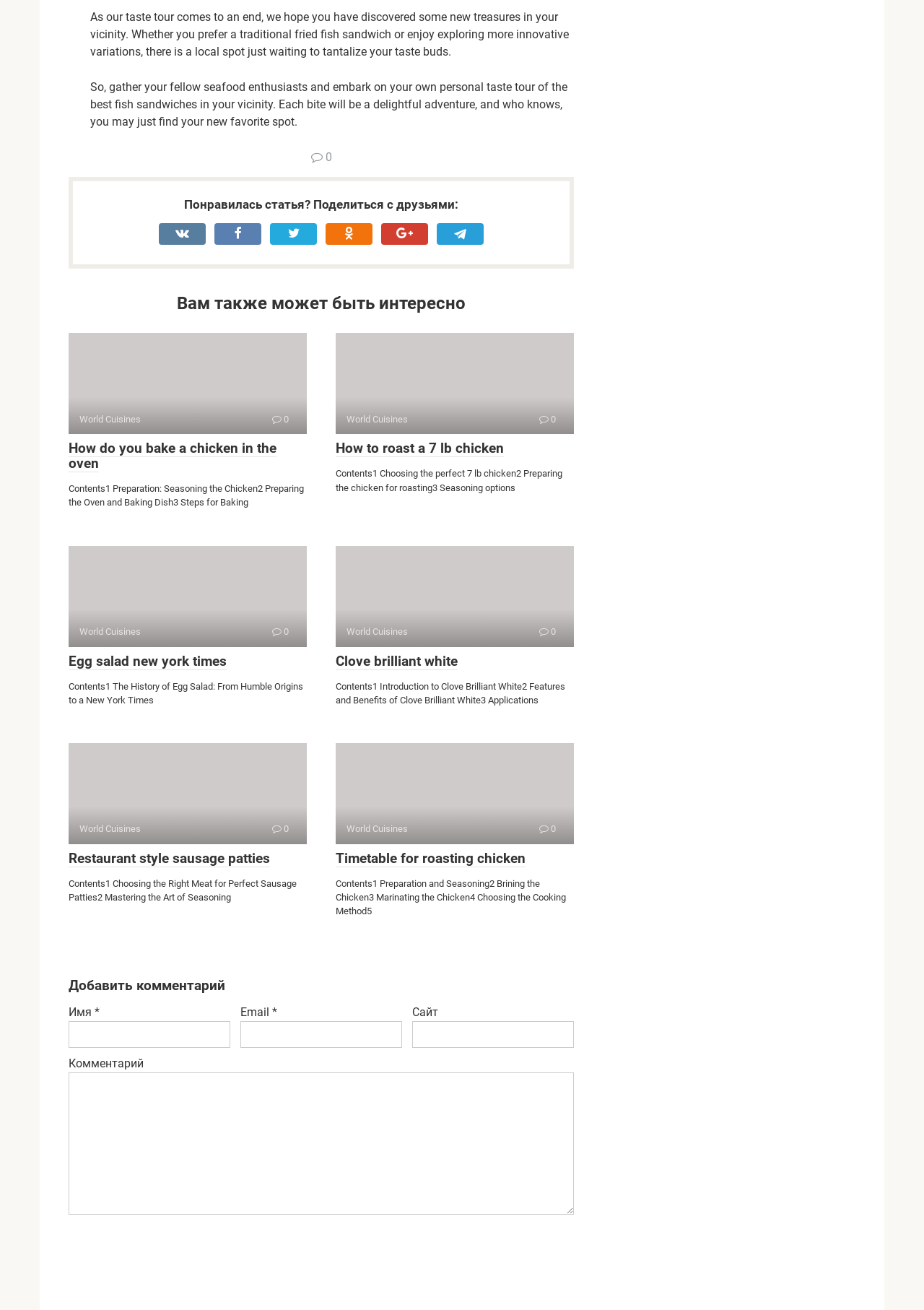Locate the bounding box coordinates of the clickable area needed to fulfill the instruction: "Share the article with friends".

[0.199, 0.15, 0.496, 0.162]